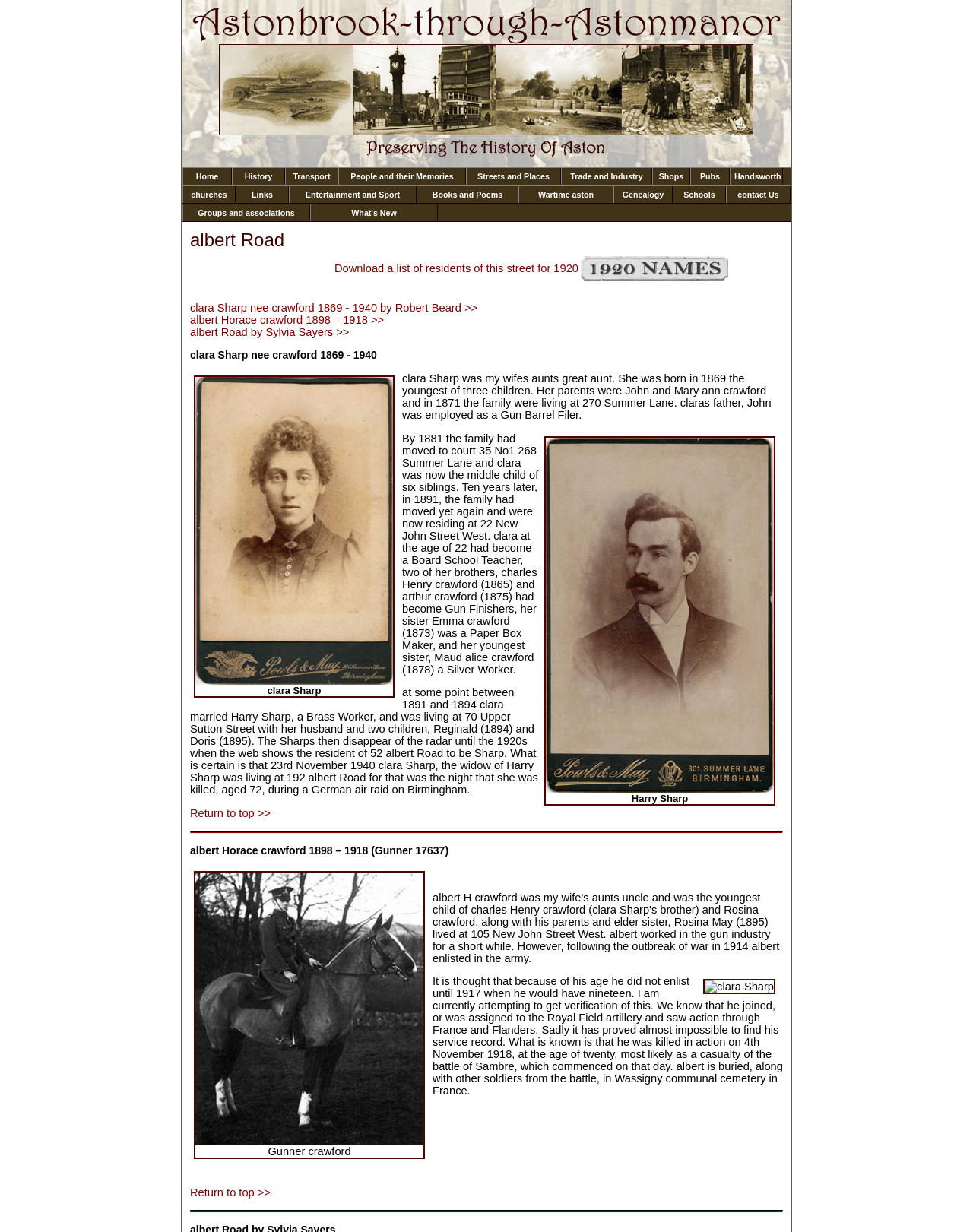Identify the bounding box coordinates of the clickable section necessary to follow the following instruction: "Click on the 'Return to top >>' link". The coordinates should be presented as four float numbers from 0 to 1, i.e., [left, top, right, bottom].

[0.195, 0.655, 0.278, 0.665]